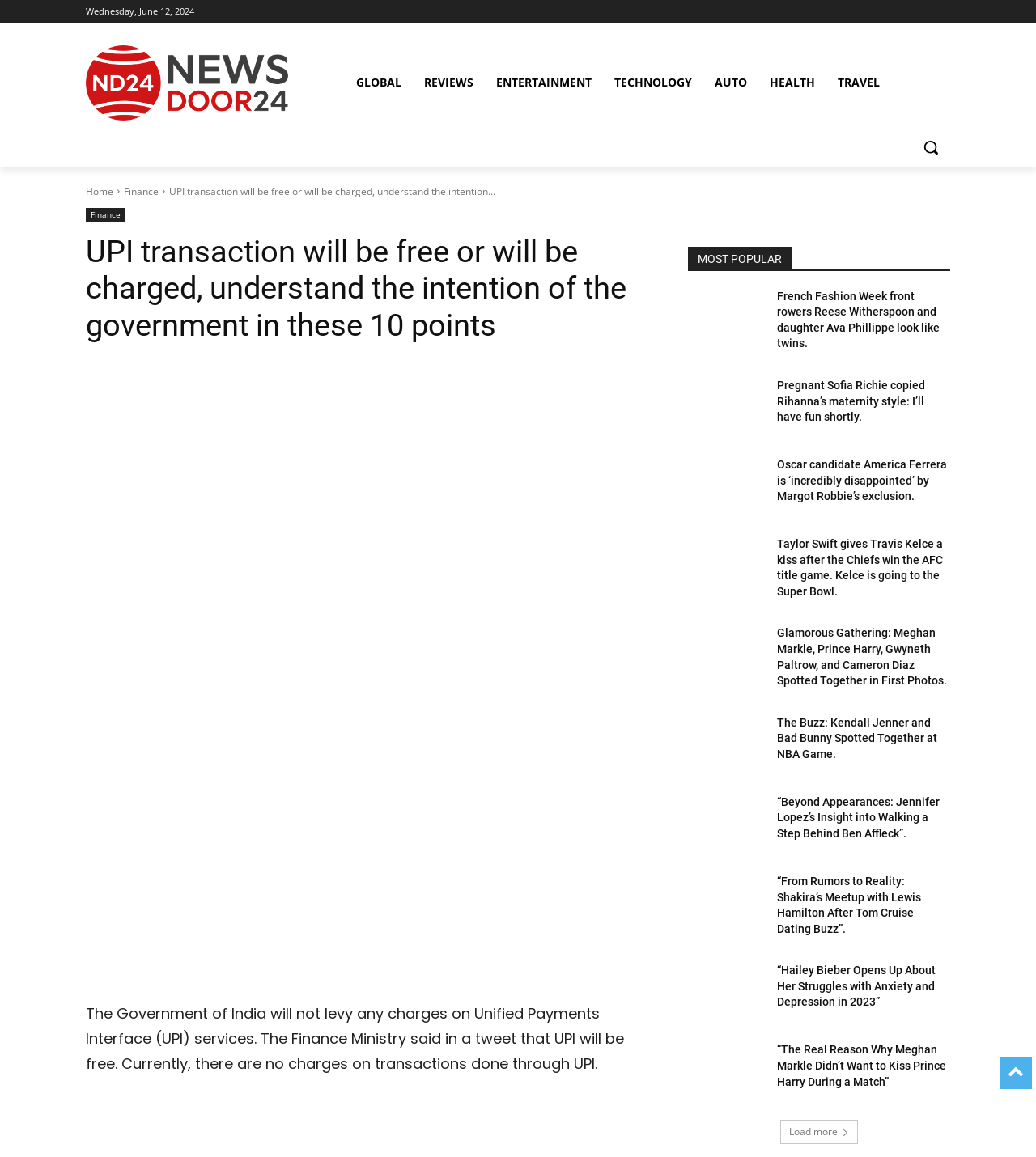What is the purpose of the button at the top right corner of the webpage?
Answer the question with detailed information derived from the image.

The button at the top right corner of the webpage is a search button, which allows users to search for specific content on the webpage.